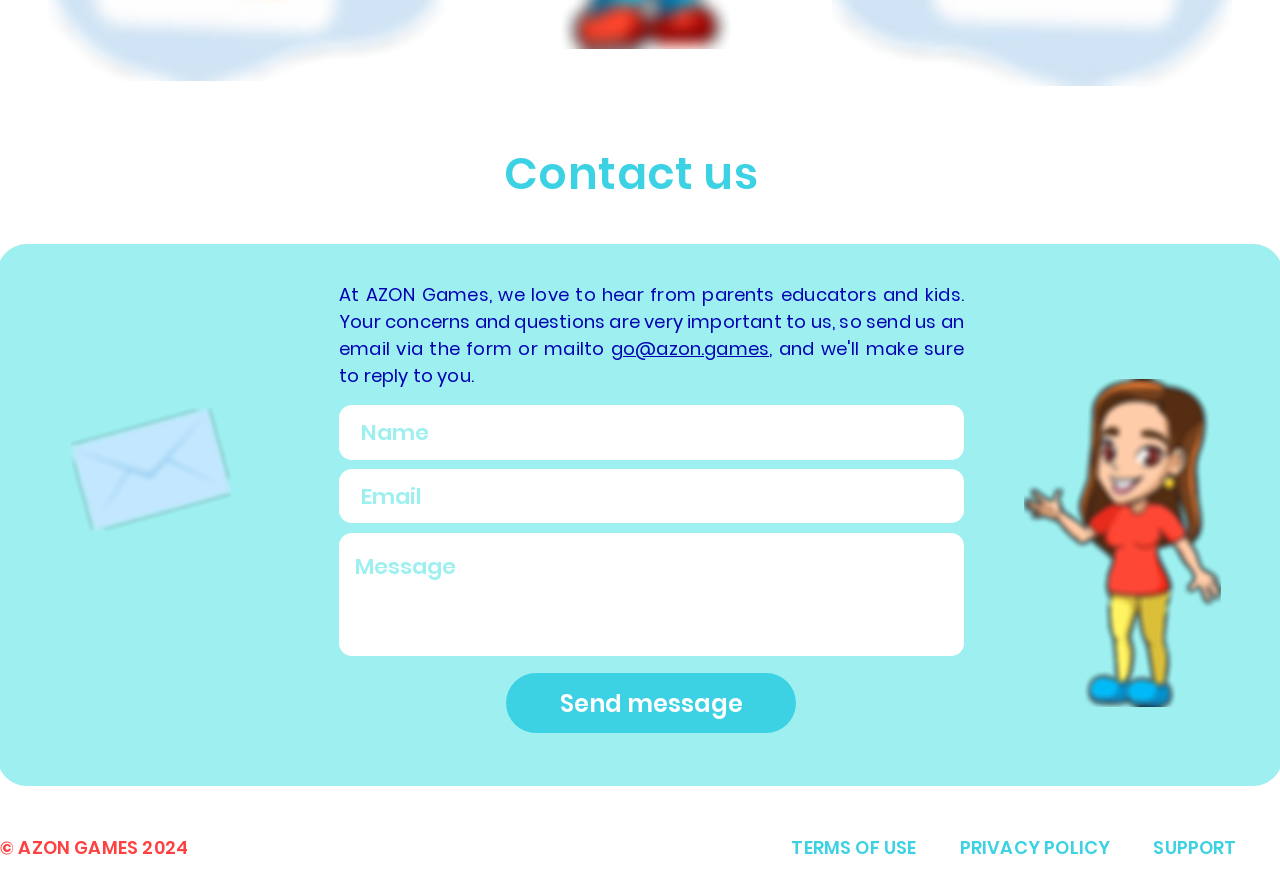What is the purpose of this webpage?
Provide a detailed answer to the question using information from the image.

The webpage has a heading 'Contact us' and a form to send a message, indicating that the purpose of this webpage is to allow users to contact AZON Games.